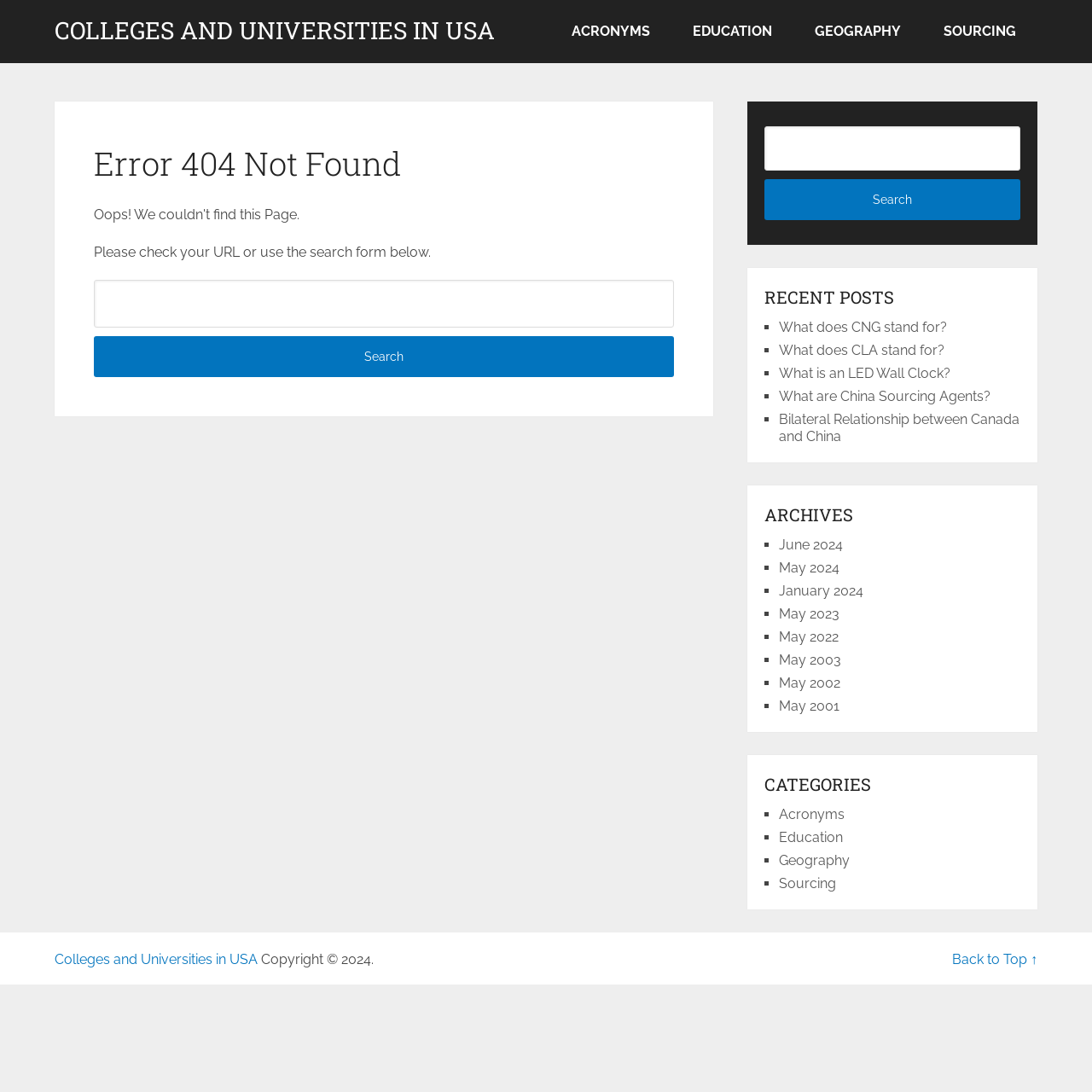Create a detailed description of the webpage's content and layout.

This webpage displays a "Page not found" error message, specifically for Colleges and Universities in the USA. At the top, there is a "Skip to content" link, followed by a large heading "COLLEGES AND UNIVERSITIES IN USA" that also serves as a link. Below this, there are four links: "ACRONYMS", "EDUCATION", "GEOGRAPHY", and "SOURCING", arranged horizontally.

The main content area is divided into two sections. On the left, there is an article section with a heading "Error 404 Not Found" and a paragraph of text that says "Please check your URL or use the search form below." Below this, there is a search form with a text box and a "Search" button.

On the right, there is a complementary section with a search form identical to the one on the left, followed by a section titled "RECENT POSTS" that lists five links to recent articles. Below this, there are three sections: "ARCHIVES" that lists links to monthly archives from 2001 to 2024, "CATEGORIES" that lists links to categories such as Acronyms, Education, Geography, and Sourcing, and a copyright notice at the bottom.

At the very bottom of the page, there is a "Back to Top ↑" link.